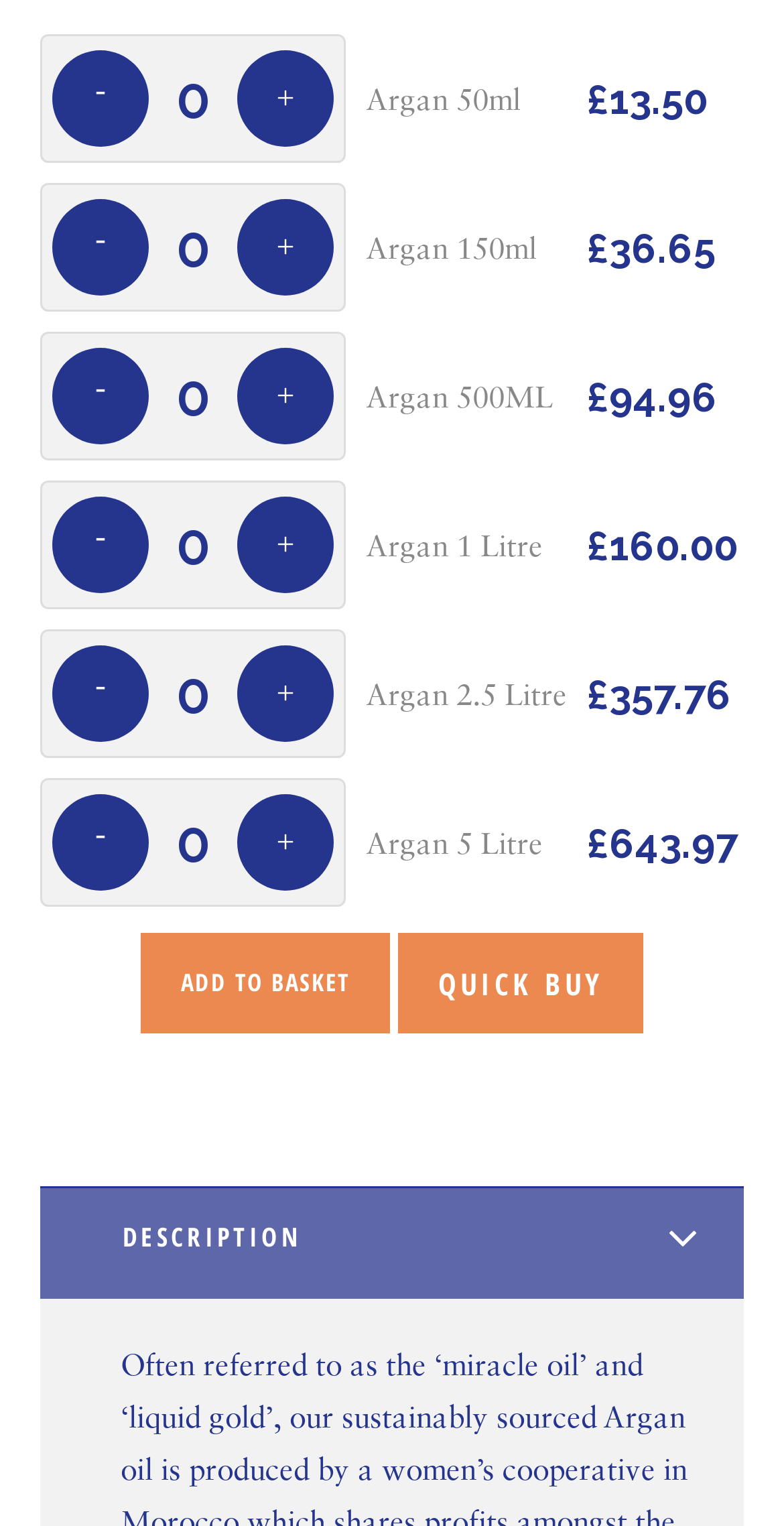What is the price of Argan 50ml?
Please analyze the image and answer the question with as much detail as possible.

I found the price of Argan 50ml by looking at the table row that contains the product name 'Argan 50ml' and finding the corresponding price cell, which is £13.50.